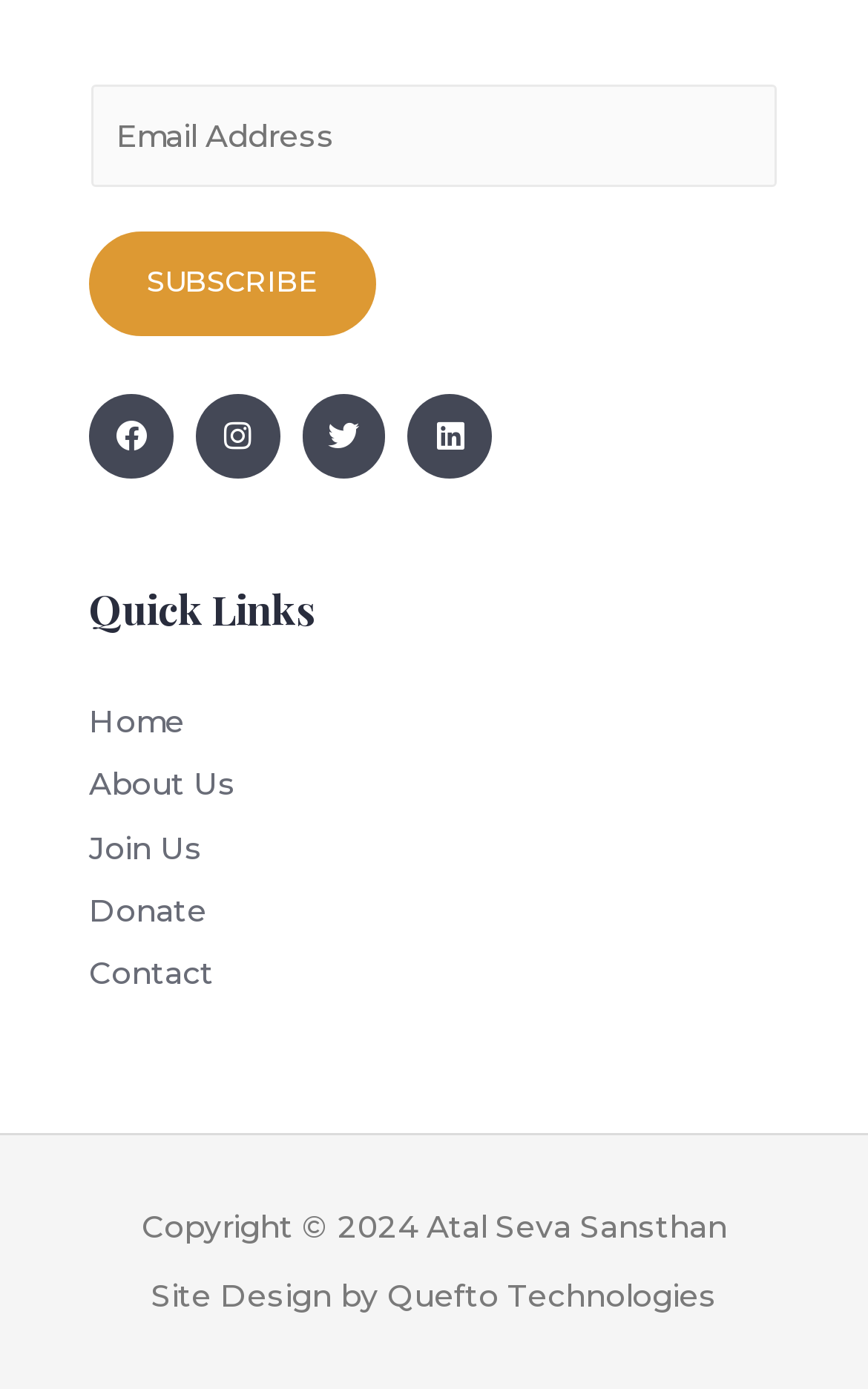Could you find the bounding box coordinates of the clickable area to complete this instruction: "Enter email address"?

[0.105, 0.062, 0.895, 0.135]